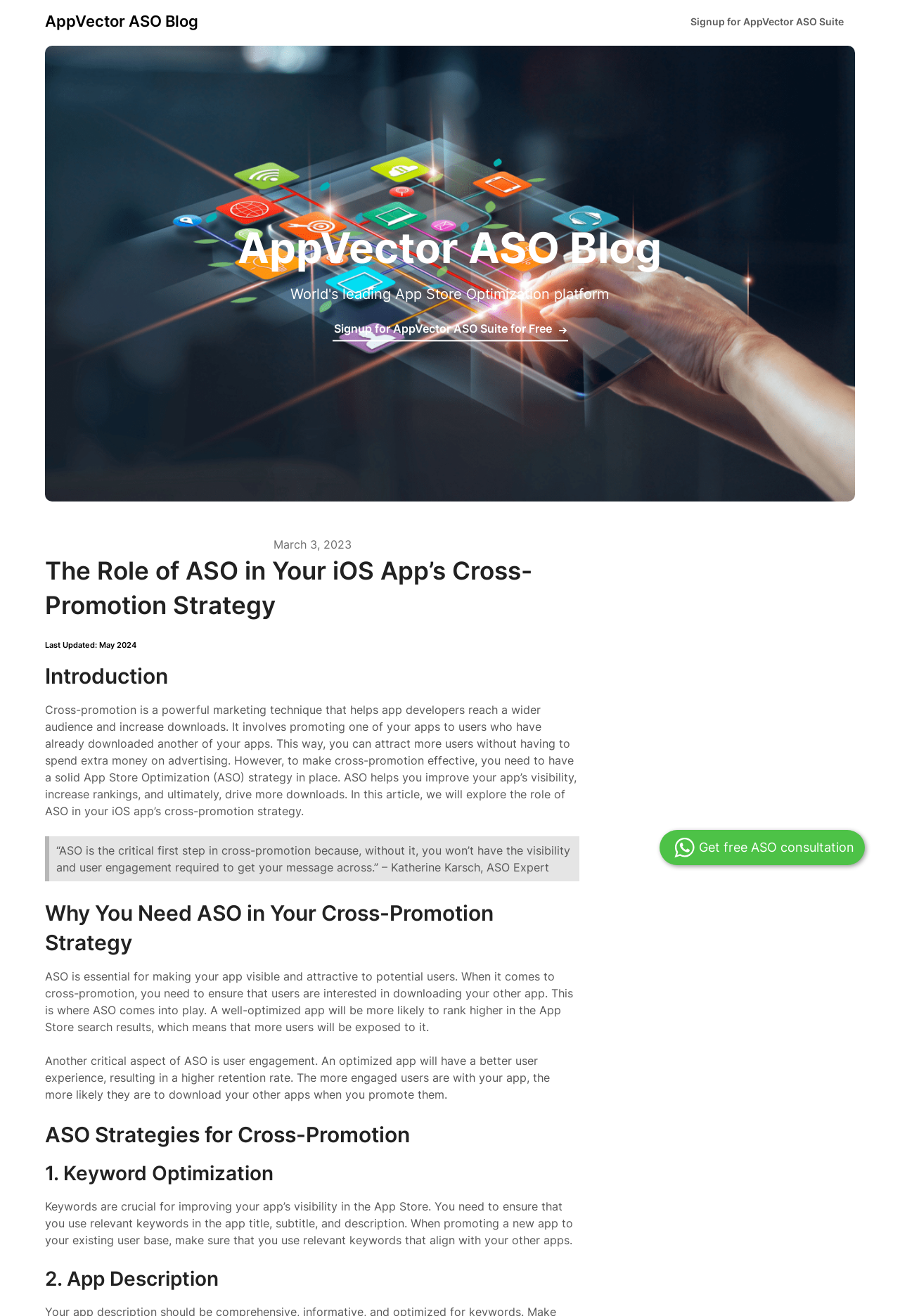Answer this question using a single word or a brief phrase:
What is the topic of the article?

ASO in iOS app cross-promotion